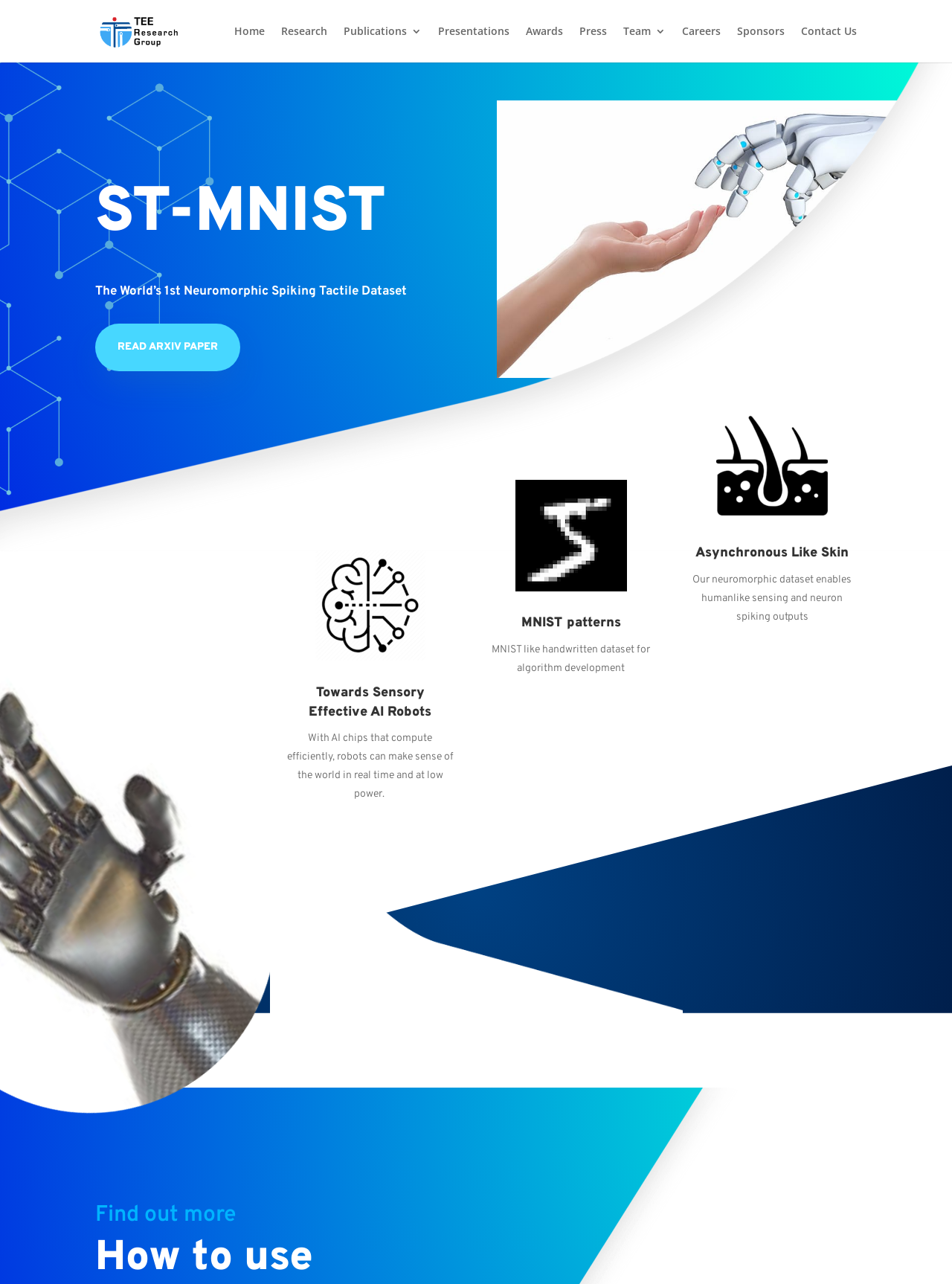Offer an extensive depiction of the webpage and its key elements.

The webpage is about the ST-MNIST project, a neuromorphic spiking tactile dataset. At the top left, there is a logo of the TEE Research Group, accompanied by a link to the group's page. To the right of the logo, there is a navigation menu with 9 links: Home, Research, Publications, Presentations, Awards, Press, Team, Careers, and Contact Us.

Below the navigation menu, there is a heading "ST-MNIST" followed by a brief description of the project as "The World’s 1st Neuromorphic Spiking Tactile Dataset". Next to the description, there is a link to read the ARXIV paper.

The page is divided into three sections. The first section, located at the top center, is about "Towards Sensory Effective AI Robots". It has a heading and a paragraph of text explaining how AI chips can enable robots to make sense of the world in real-time and at low power.

The second section, located at the middle right, is about "MNIST patterns". It has a heading and a brief description of the MNIST-like handwritten dataset for algorithm development.

The third section, located at the bottom right, is about "Asynchronous Like Skin". It has a heading and a paragraph of text explaining how the neuromorphic dataset enables humanlike sensing and neuron spiking outputs.

At the bottom left, there is a heading "Find out more", which seems to be a call to action to explore the project further.